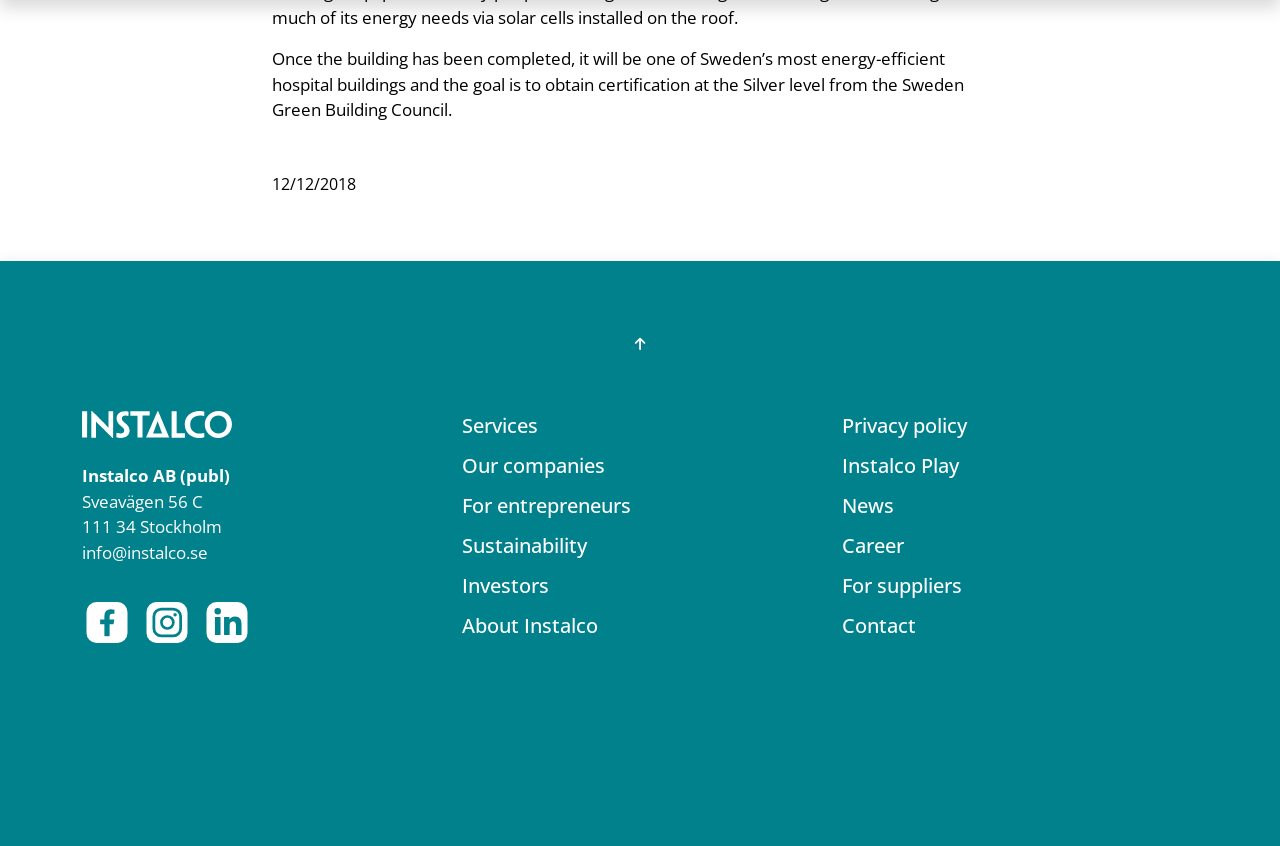What is the goal of the hospital building? Observe the screenshot and provide a one-word or short phrase answer.

Silver level certification